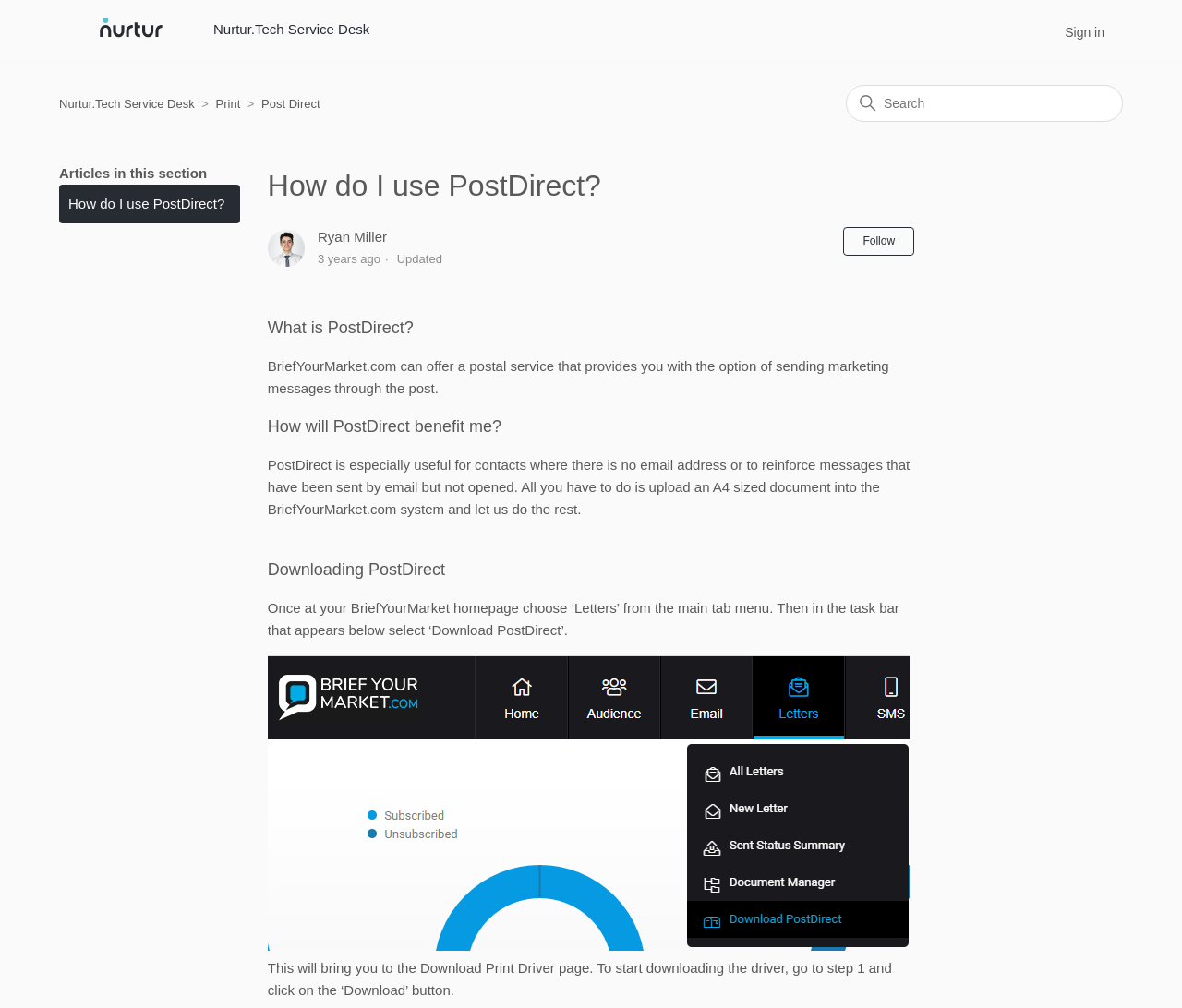Respond with a single word or phrase to the following question:
How do I download PostDirect?

Choose 'Letters' and 'Download PostDirect'